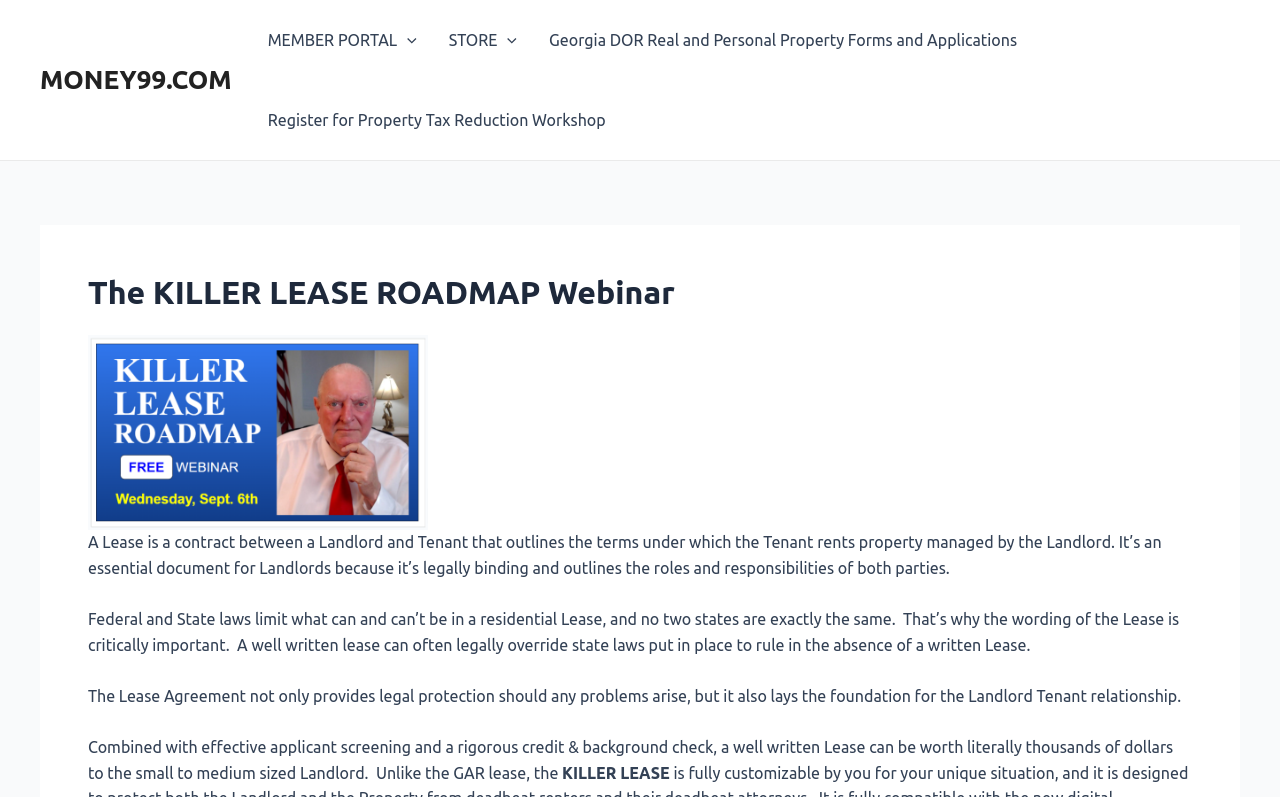What is the purpose of a lease agreement?
Based on the image, give a concise answer in the form of a single word or short phrase.

Legal protection and outlining roles